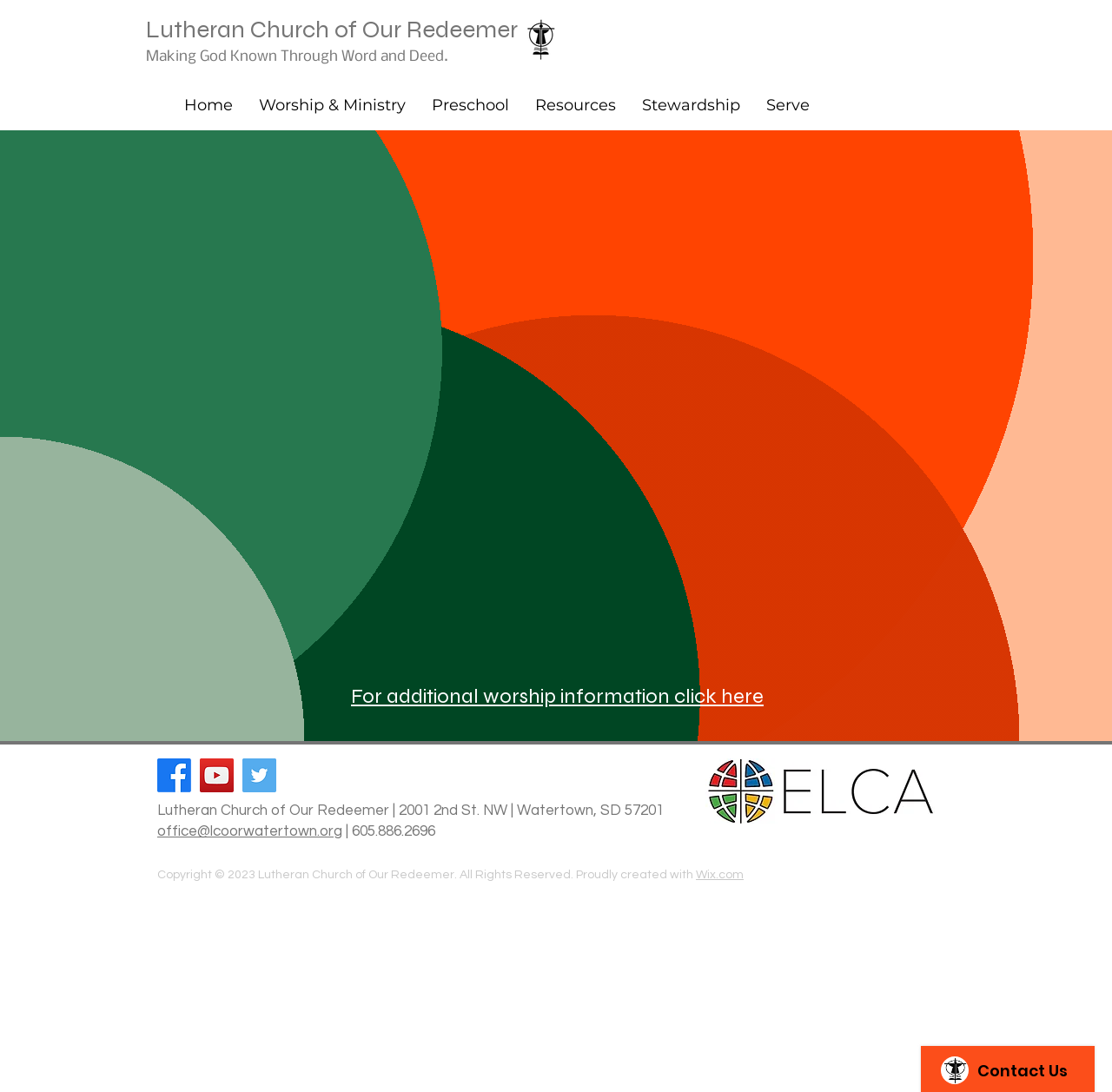What are the worship service days?
Give a detailed response to the question by analyzing the screenshot.

I inferred the answer by combining the information from the meta description and the content of the page. The meta description mentions worship services, and the page does not provide a specific schedule, but it's common for churches to have services on these days.